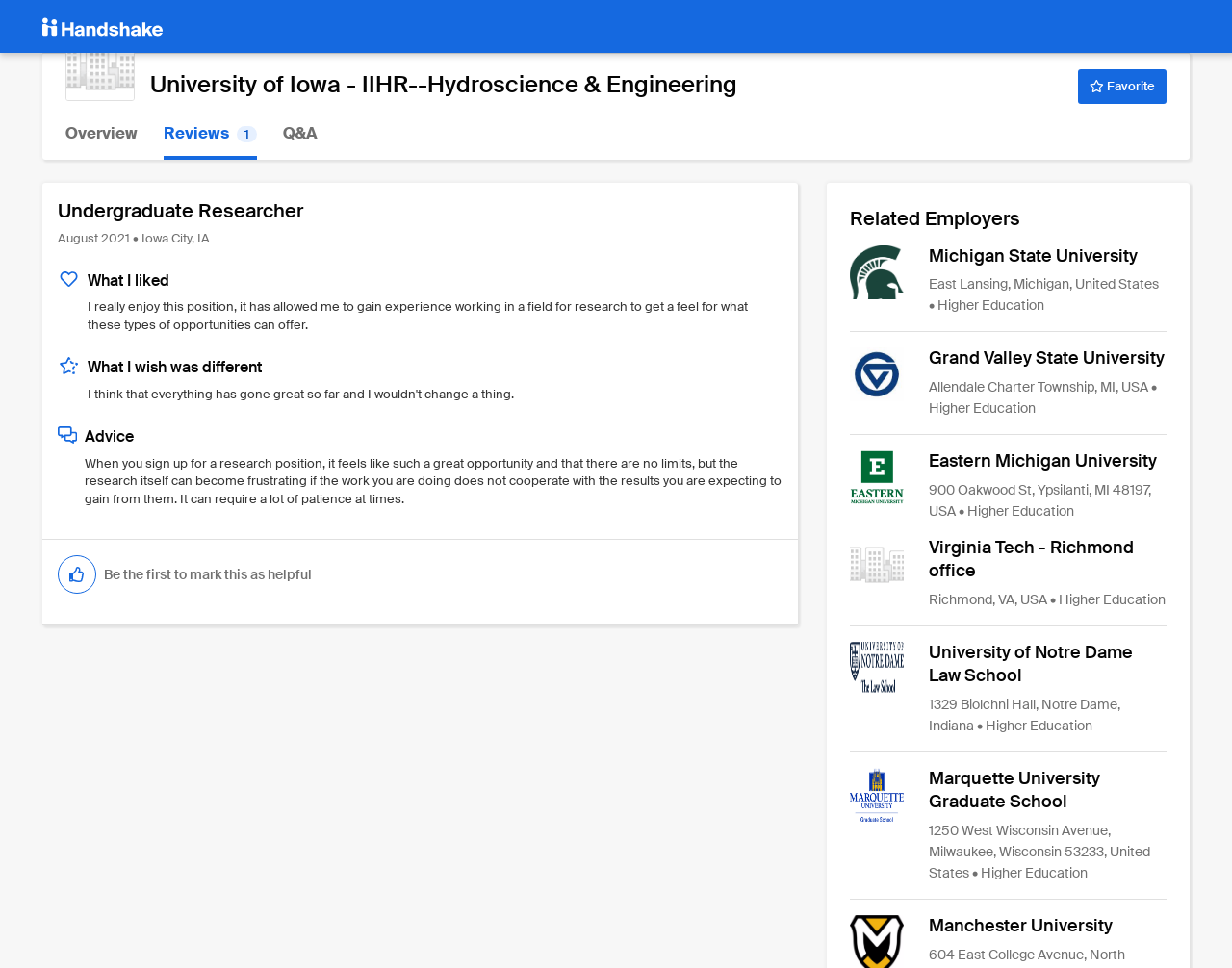Provide the bounding box coordinates of the HTML element this sentence describes: "#consciousaging".

None